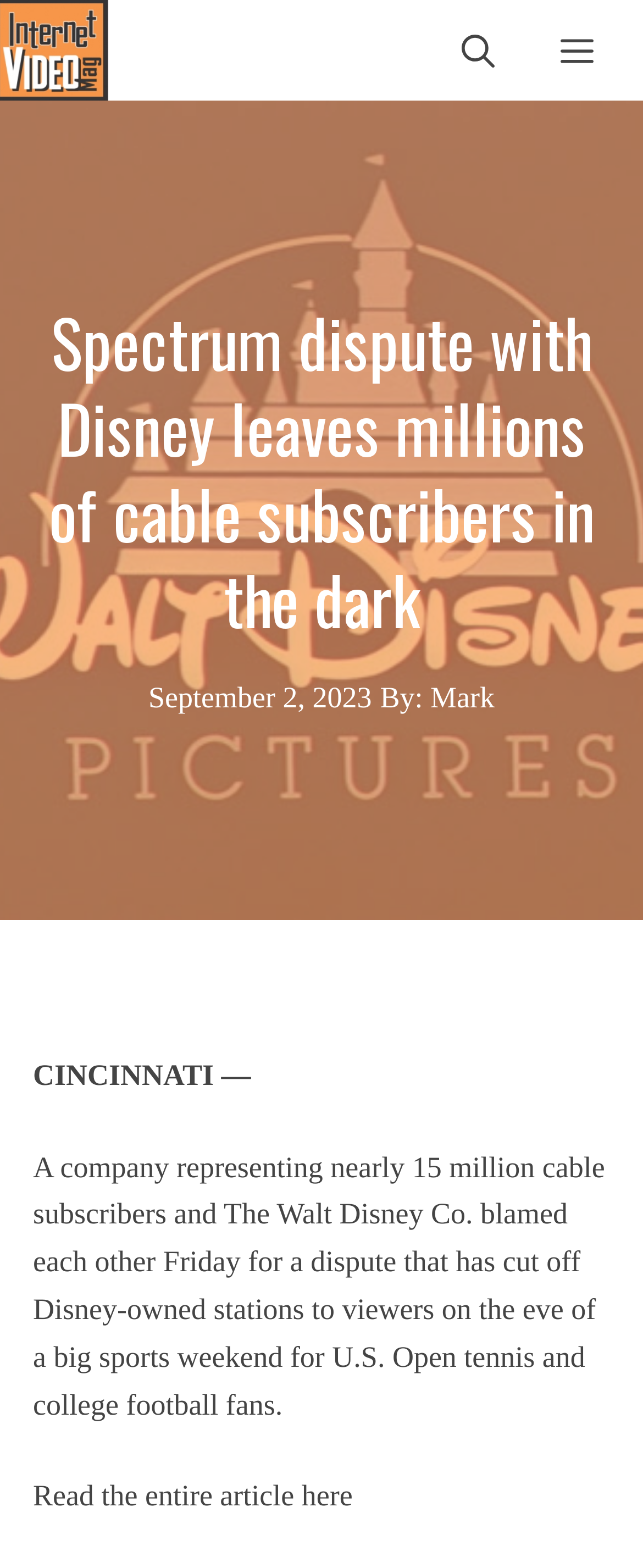What can be done at the end of the article?
Answer with a single word or phrase by referring to the visual content.

Read the entire article